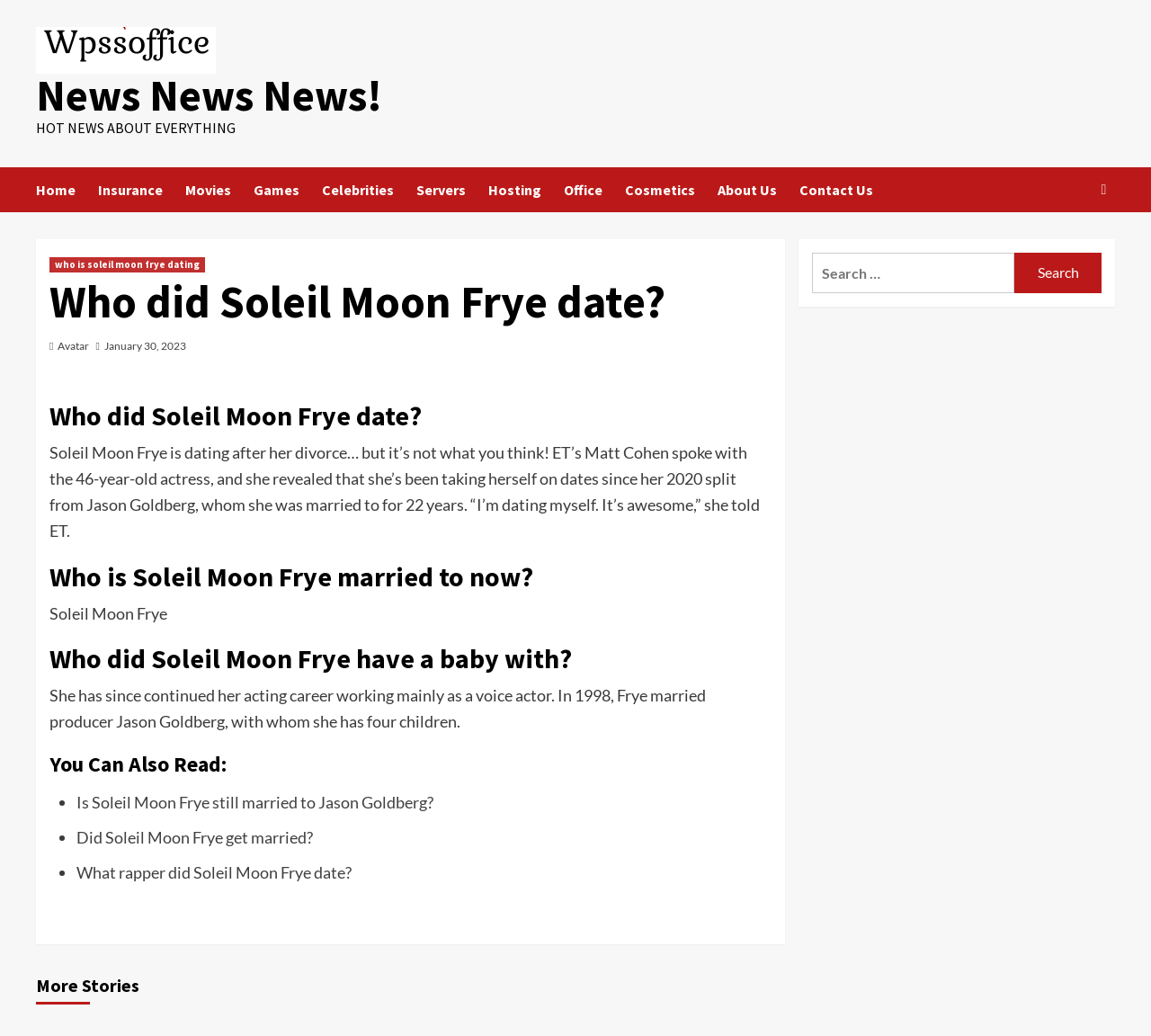Could you find the bounding box coordinates of the clickable area to complete this instruction: "Go to the Home page"?

[0.031, 0.161, 0.085, 0.205]